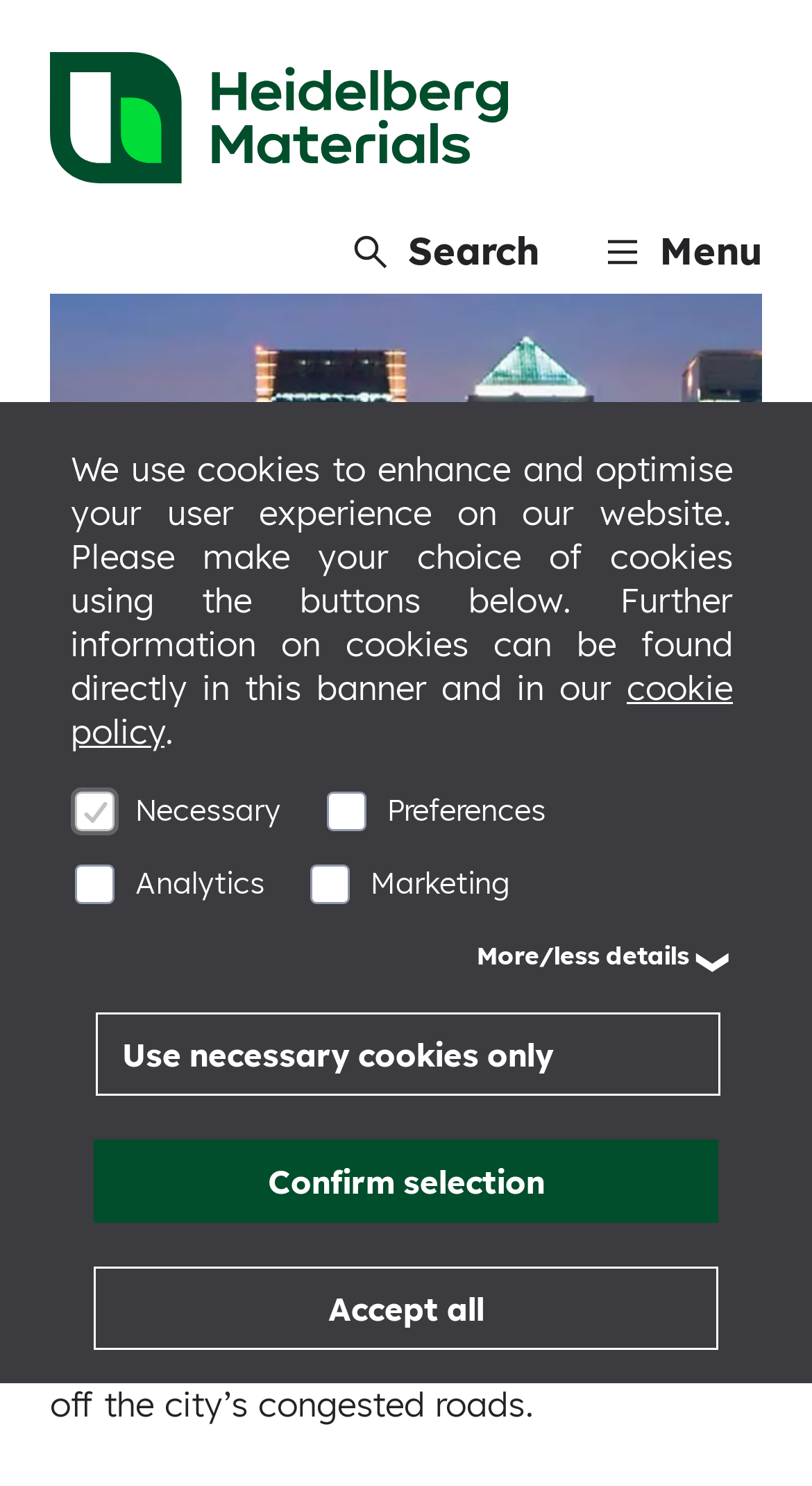What is the purpose of the floating ready-mixed concrete plant?
Please craft a detailed and exhaustive response to the question.

The static text on the webpage describes the purpose of the floating ready-mixed concrete plant, stating that it is 'playing a major part in the development of East London’s former docklands area - keeping hundreds of trucks off the city’s congested roads'.